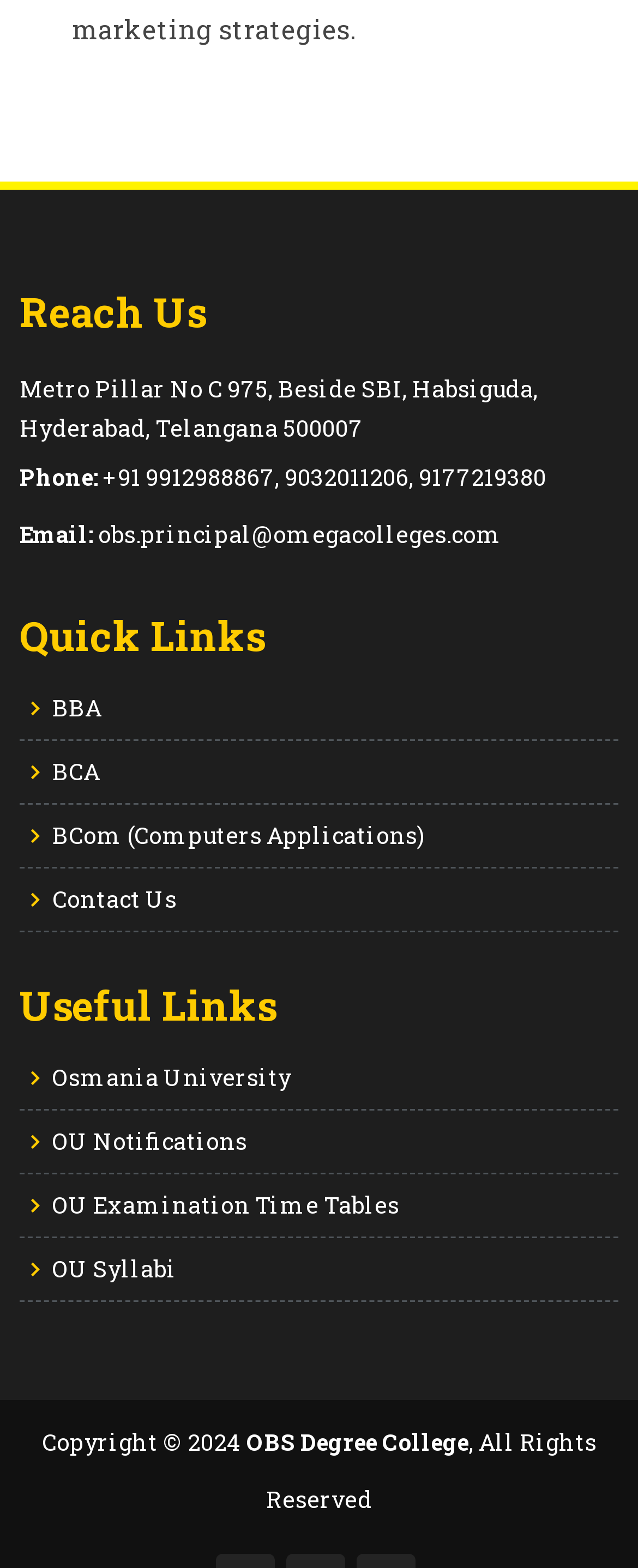What are the quick links provided on the webpage?
Please answer the question as detailed as possible.

I found the quick links by looking at the links under the 'Quick Links' heading, which provides a list of links to different pages or resources.